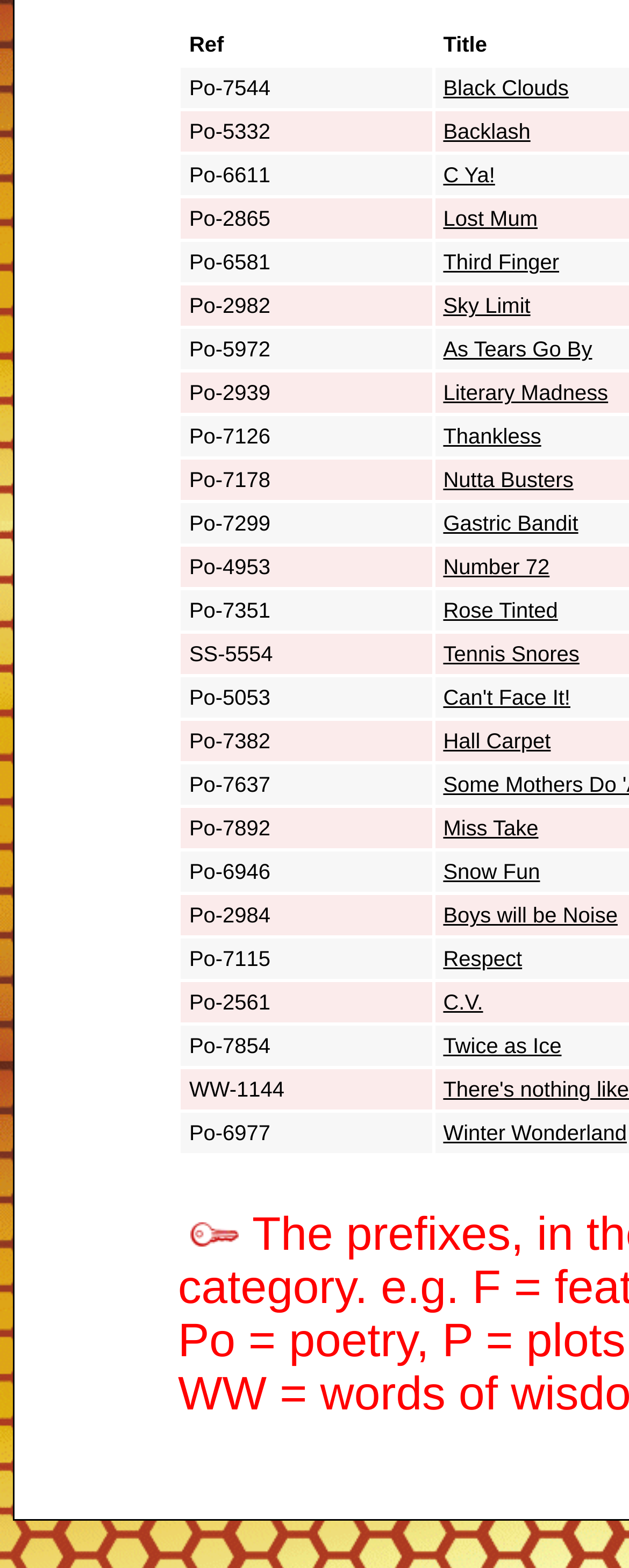Determine the bounding box coordinates of the clickable element to complete this instruction: "Click on 'Literary Madness'". Provide the coordinates in the format of four float numbers between 0 and 1, [left, top, right, bottom].

[0.705, 0.243, 0.967, 0.258]